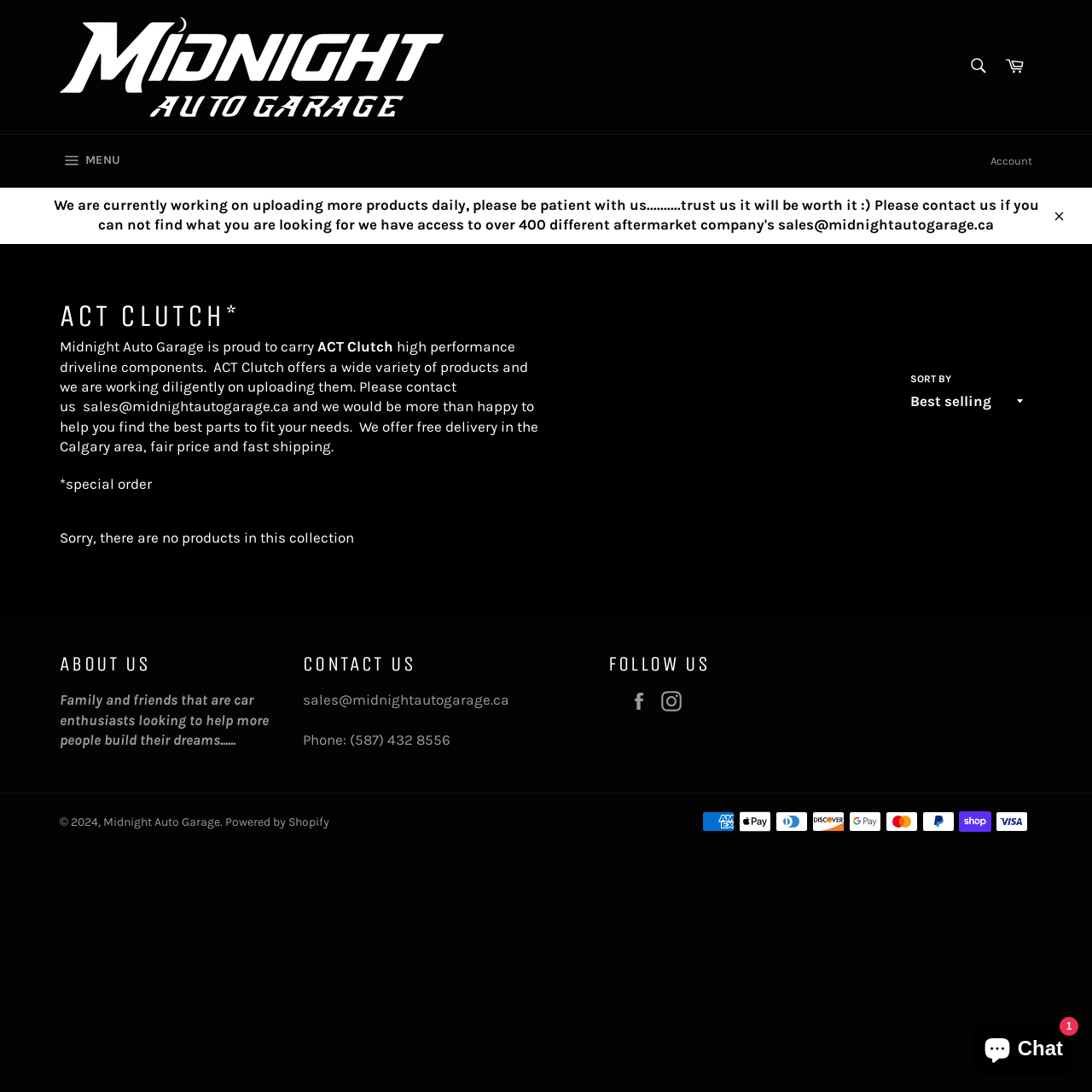What is the company that powers this online store?
Can you provide an in-depth and detailed response to the question?

The company that powers this online store can be found at the bottom of the webpage, where it says 'Powered by Shopify'.